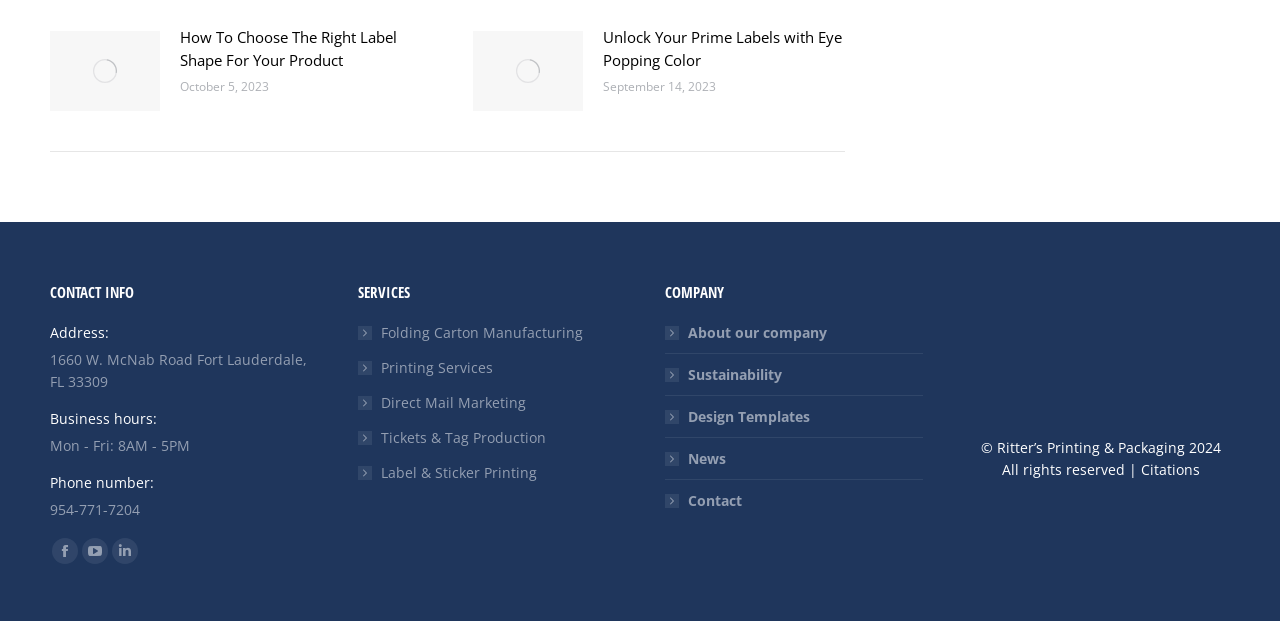What is the business hour of the company on Friday?
Based on the image, answer the question with as much detail as possible.

I looked for the business hour information on the webpage and found it under the 'CONTACT INFO' section, which is 'Mon - Fri: 8AM - 5PM', so the business hour on Friday is 8AM - 5PM.